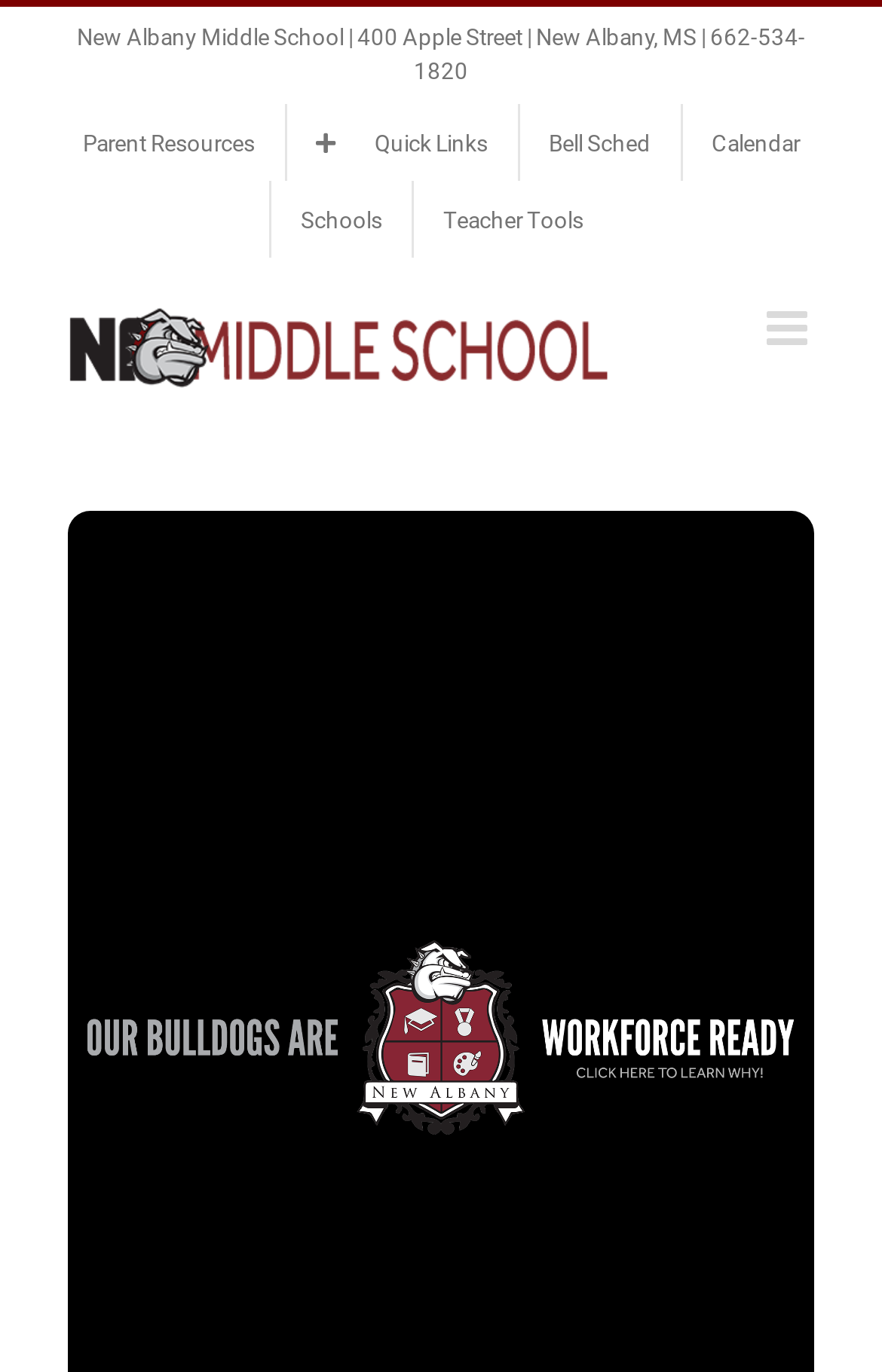Locate and provide the bounding box coordinates for the HTML element that matches this description: "alt="New Albany Middle School Logo"".

[0.077, 0.222, 0.692, 0.284]